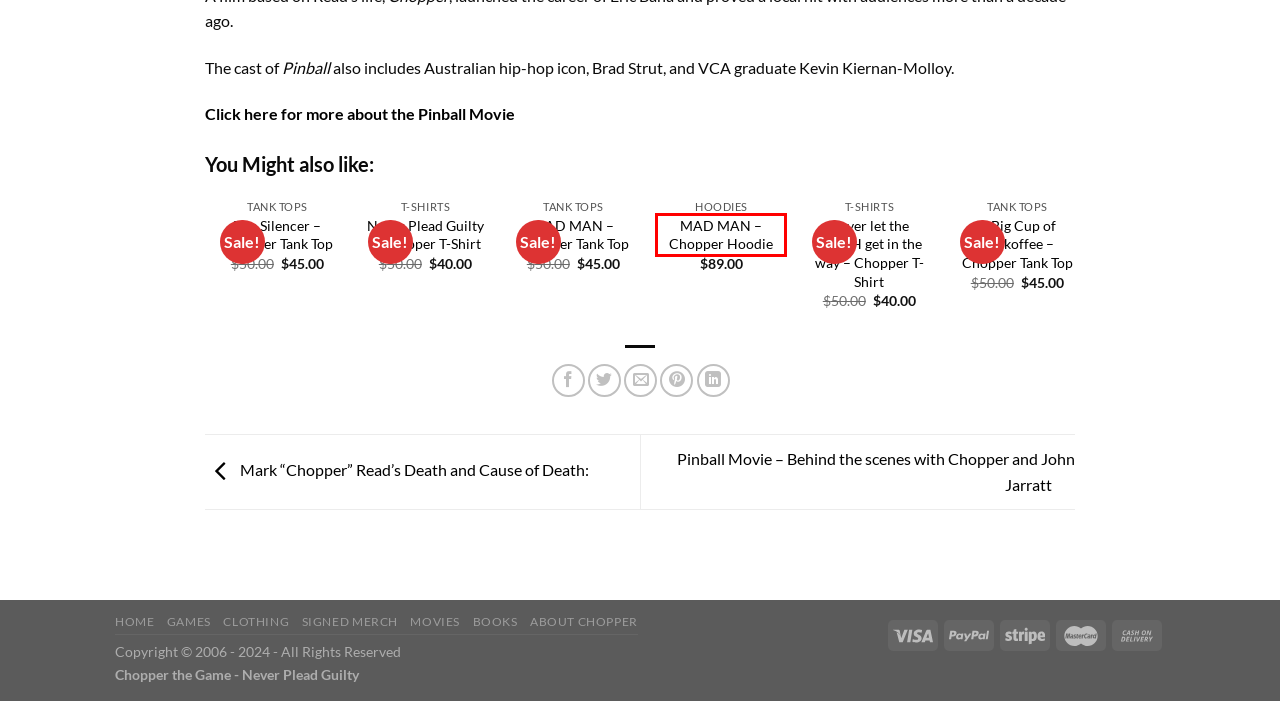You are given a webpage screenshot where a red bounding box highlights an element. Determine the most fitting webpage description for the new page that loads after clicking the element within the red bounding box. Here are the candidates:
A. Never let the truth get in the way of a good yarn - Chopper Tank Top | Chopper Read The Board Game
B. MAD MAN - Chopper Hoodie | Chopper Read The Board Game
C. Never Plead Guilty - Chopper T-Shirt | Chopper Read The Board Game
D. Off you fucking pop - Chopper Tank Top | Chopper Read The Board Game
E. Movies | Chopper Read The Board Game
F. Never let the TRUTH get in the way - Chopper T-Shirt | Chopper Read The Board Game
G. Mark “Chopper” Read’s Death and Cause of Death: | Chopper Read The Board Game
H. Pinball Movie - Behind the scenes with Chopper and John Jarratt | Chopper Read The Board Game

B